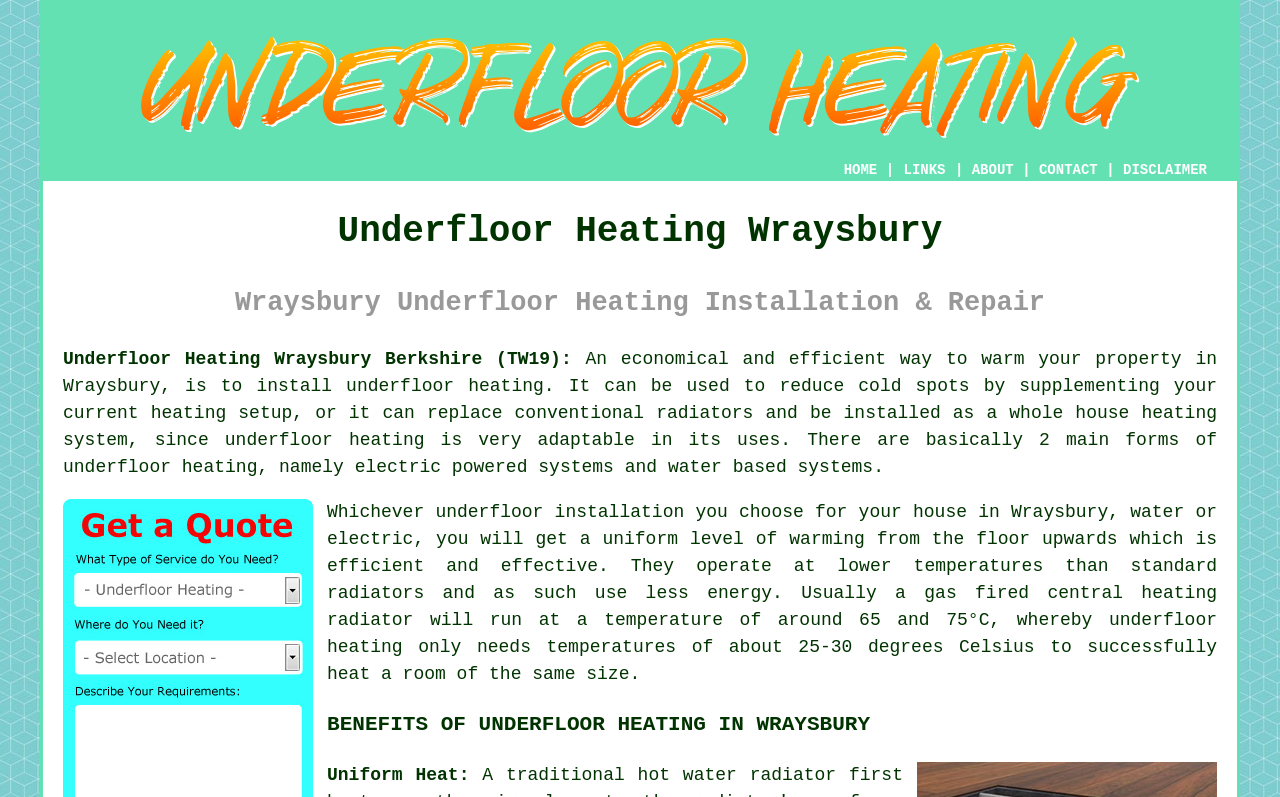Using the format (top-left x, top-left y, bottom-right x, bottom-right y), provide the bounding box coordinates for the described UI element. All values should be floating point numbers between 0 and 1: Mu Epsilon Kappa Society

None